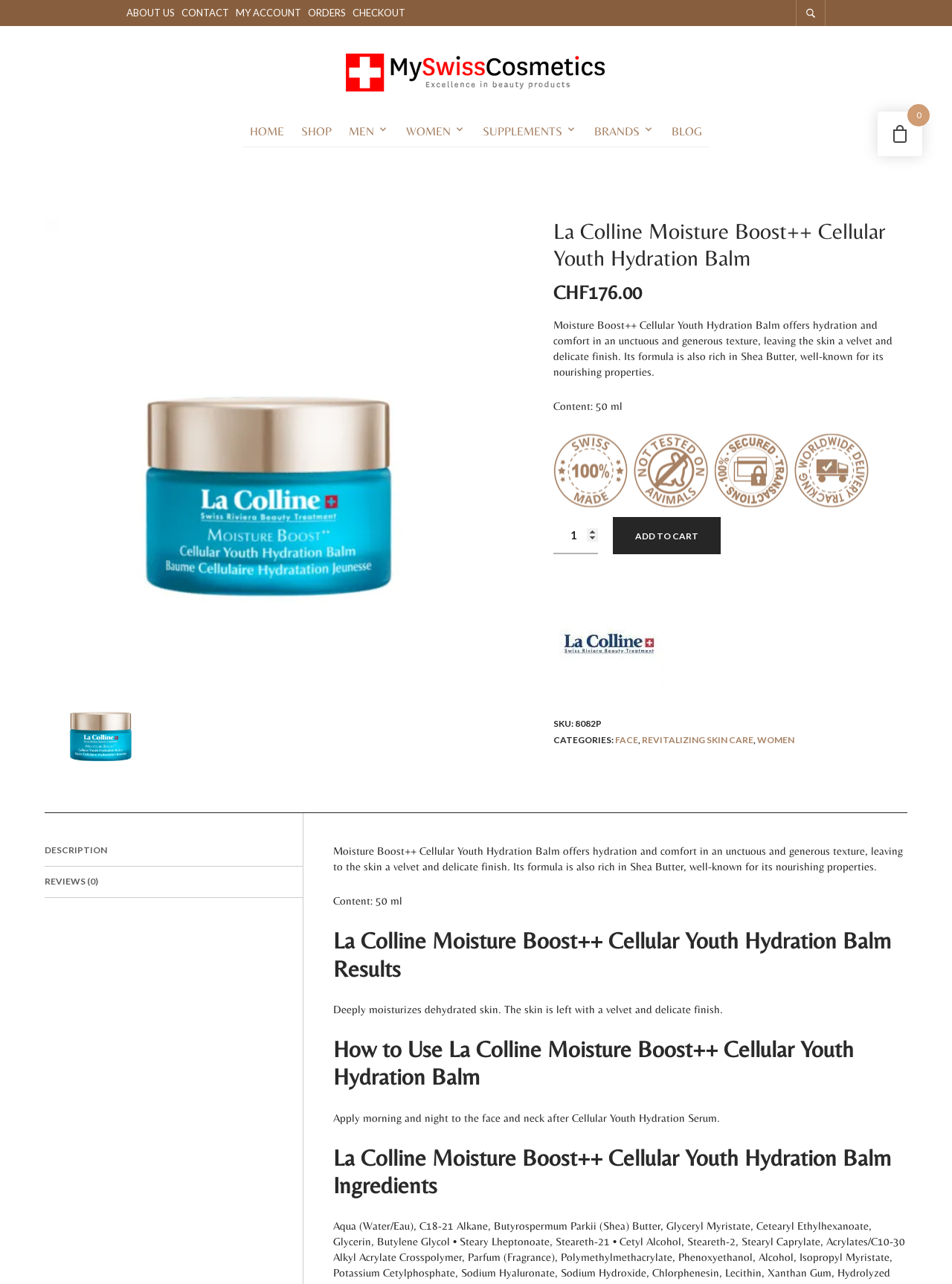What is the category of the Moisture Boost++ Cellular Youth Hydration Balm? Look at the image and give a one-word or short phrase answer.

FACE, REVITALIZING SKIN CARE, WOMEN